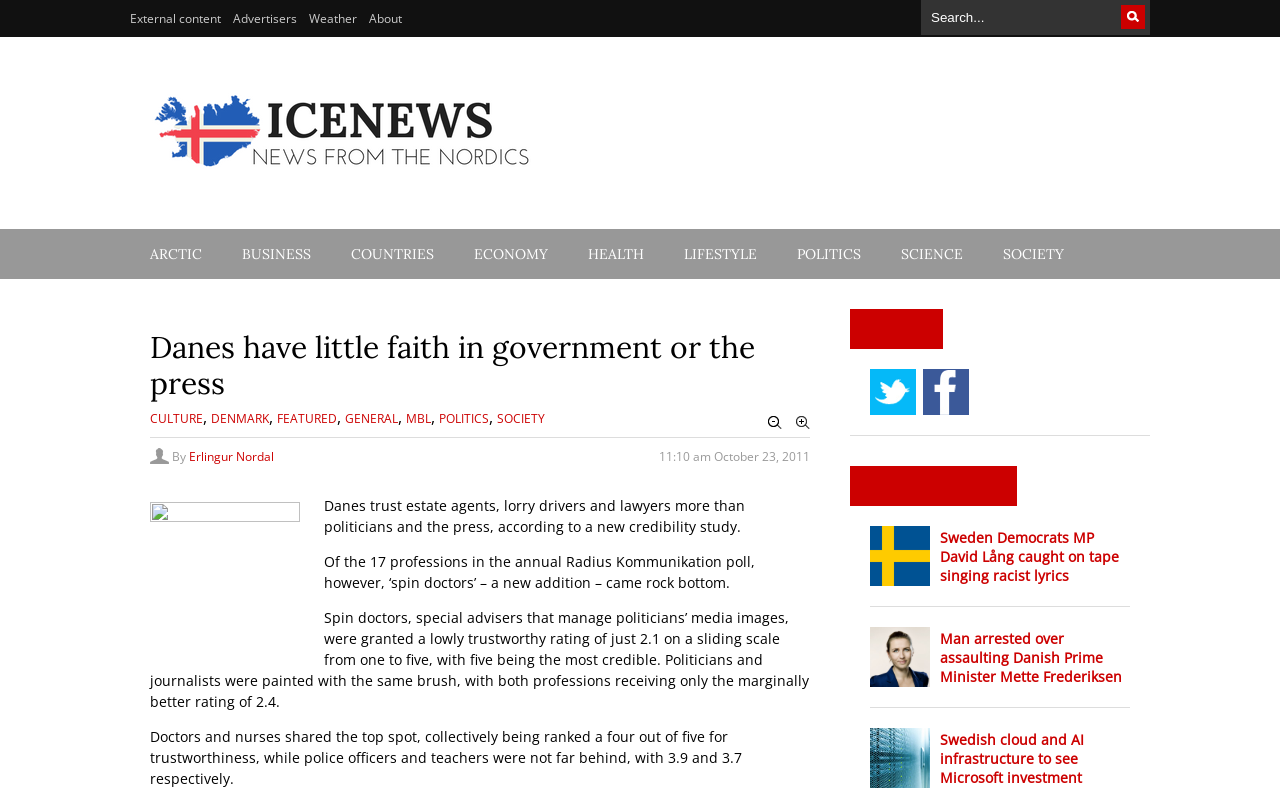Refer to the image and provide an in-depth answer to the question:
What is the category of the recent post 'Sweden Democrats MP David Lång caught on tape singing racist lyrics'?

The recent post 'Sweden Democrats MP David Lång caught on tape singing racist lyrics' is categorized under 'SOCIAL', which is a heading on the webpage.